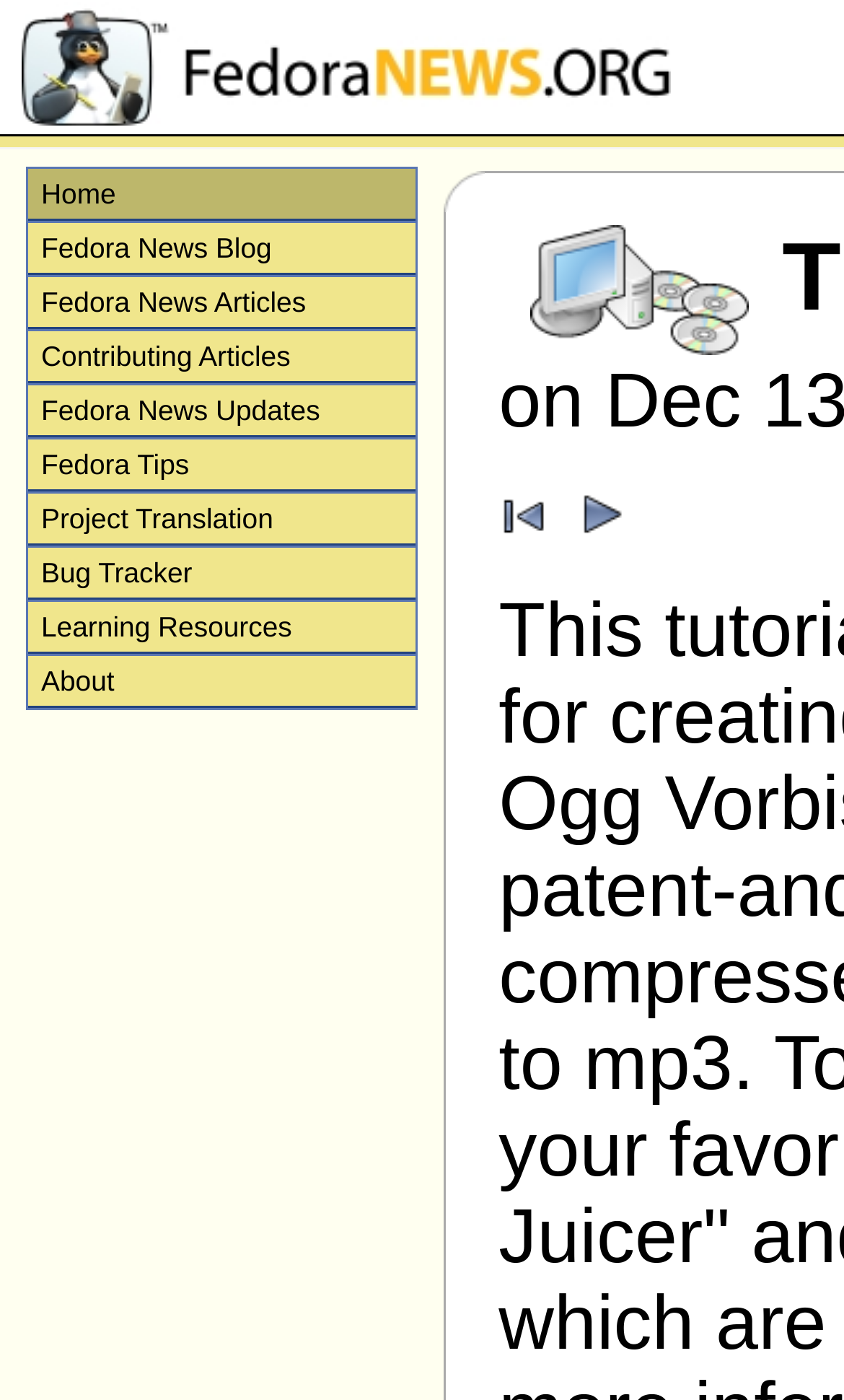How many images are on the webpage?
Answer briefly with a single word or phrase based on the image.

3